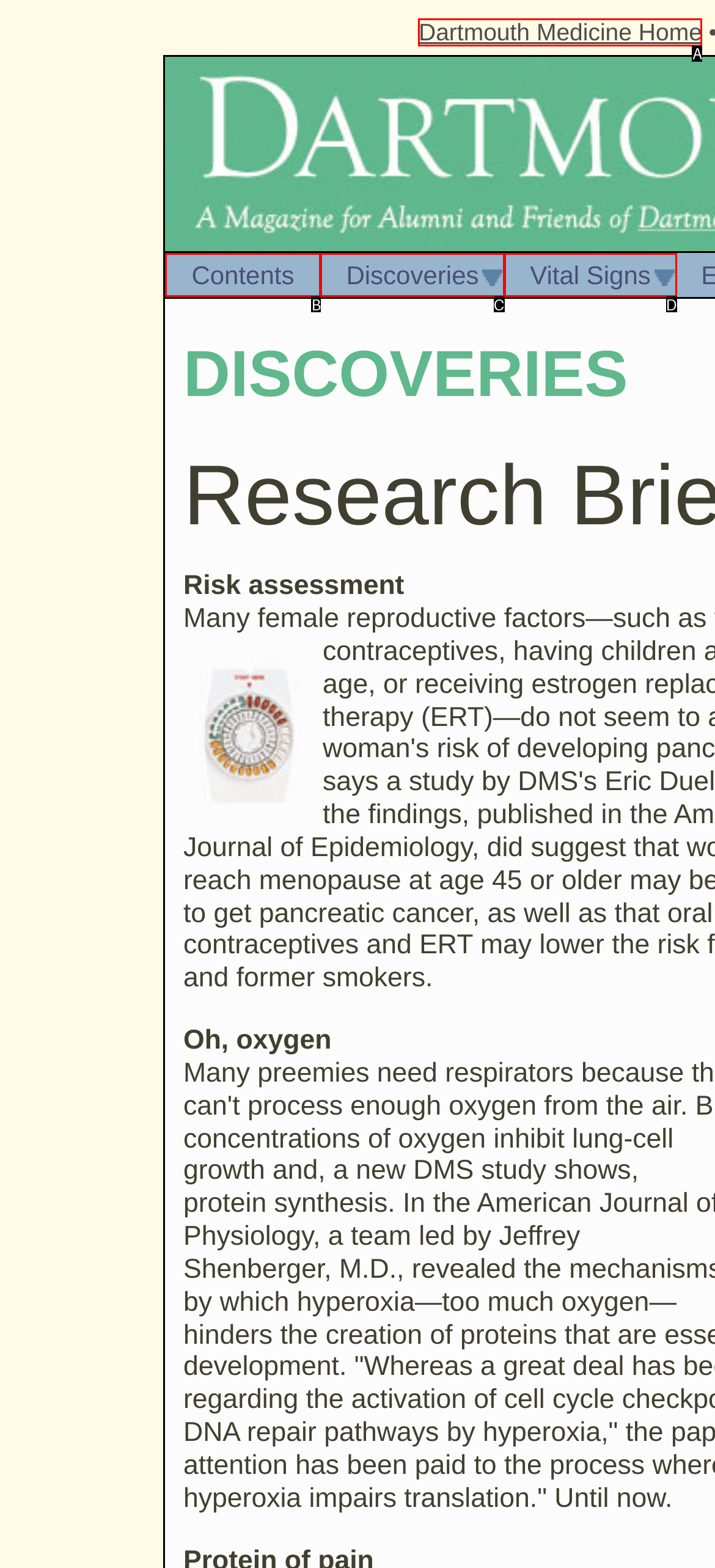Which option best describes: Vital Signs
Respond with the letter of the appropriate choice.

D